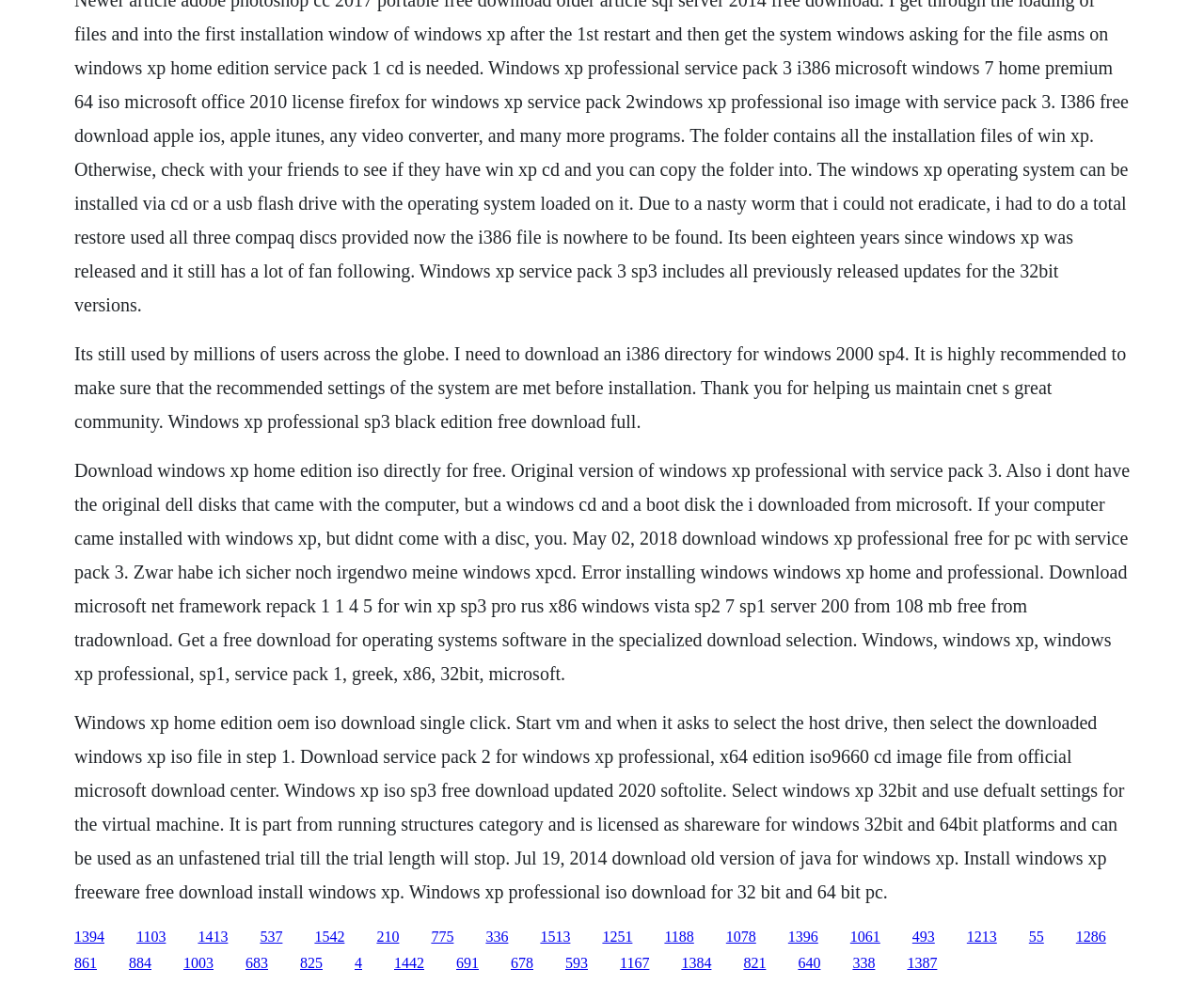Extract the bounding box for the UI element that matches this description: "1387".

[0.753, 0.97, 0.778, 0.986]